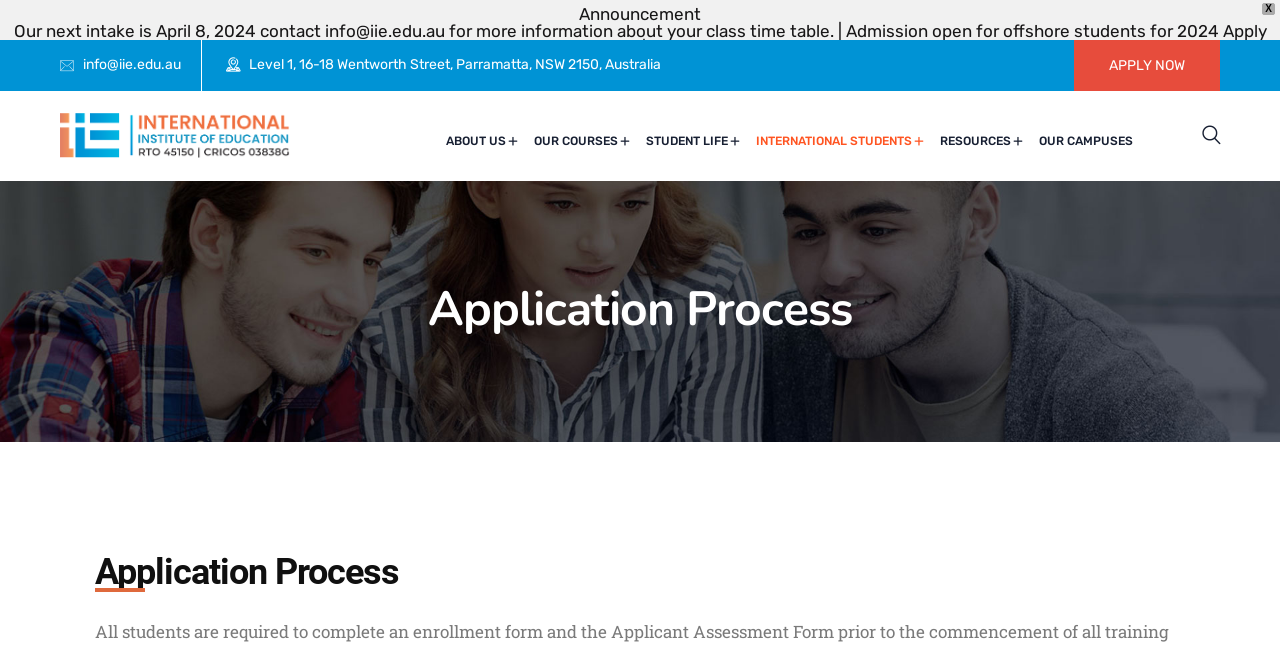What is the email address for inquiries?
Refer to the screenshot and answer in one word or phrase.

info@iie.edu.au